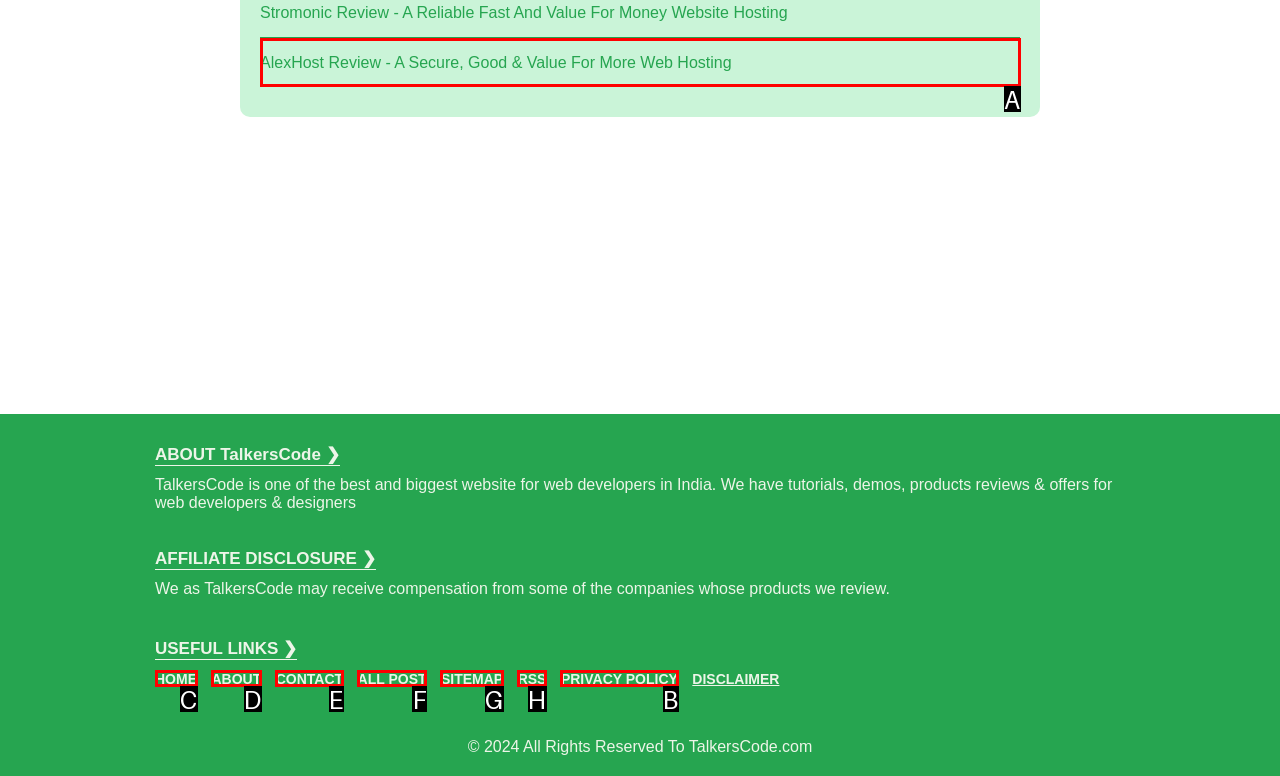Identify the correct UI element to click to follow this instruction: check privacy policy
Respond with the letter of the appropriate choice from the displayed options.

B